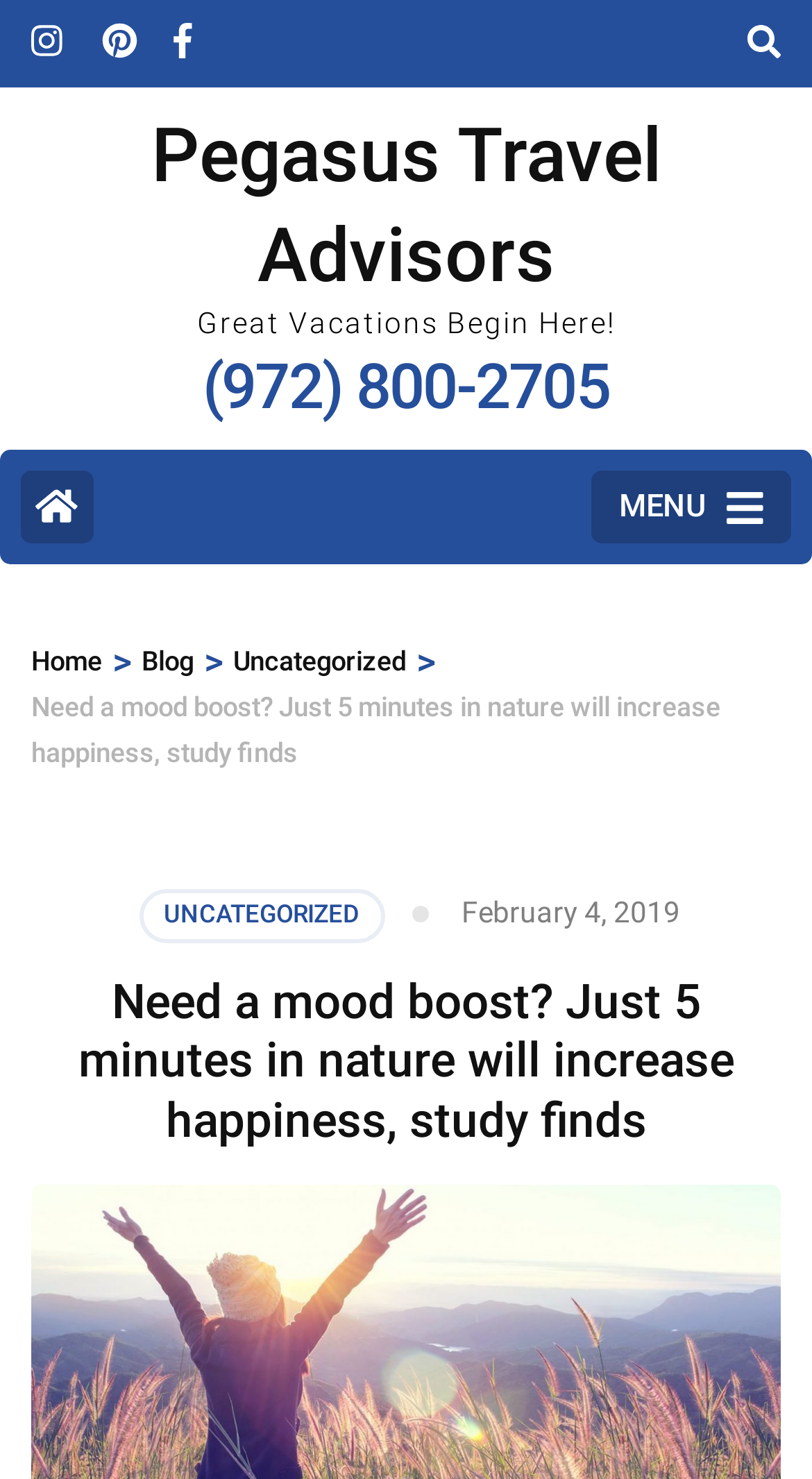How many menu items are available?
Please look at the screenshot and answer in one word or a short phrase.

3